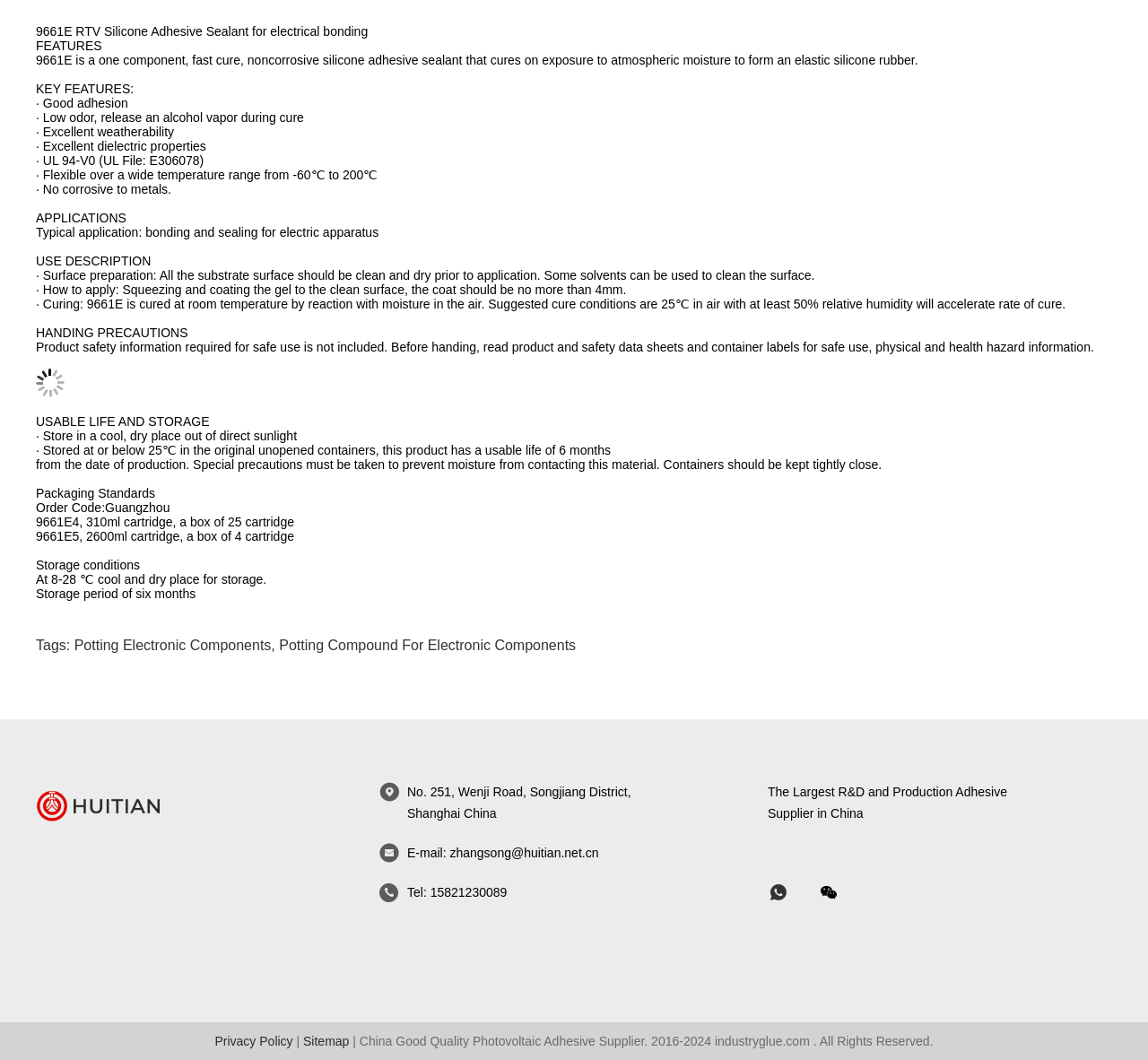Respond concisely with one word or phrase to the following query:
What is the temperature range for the product's flexibility?

-60℃ to 200℃